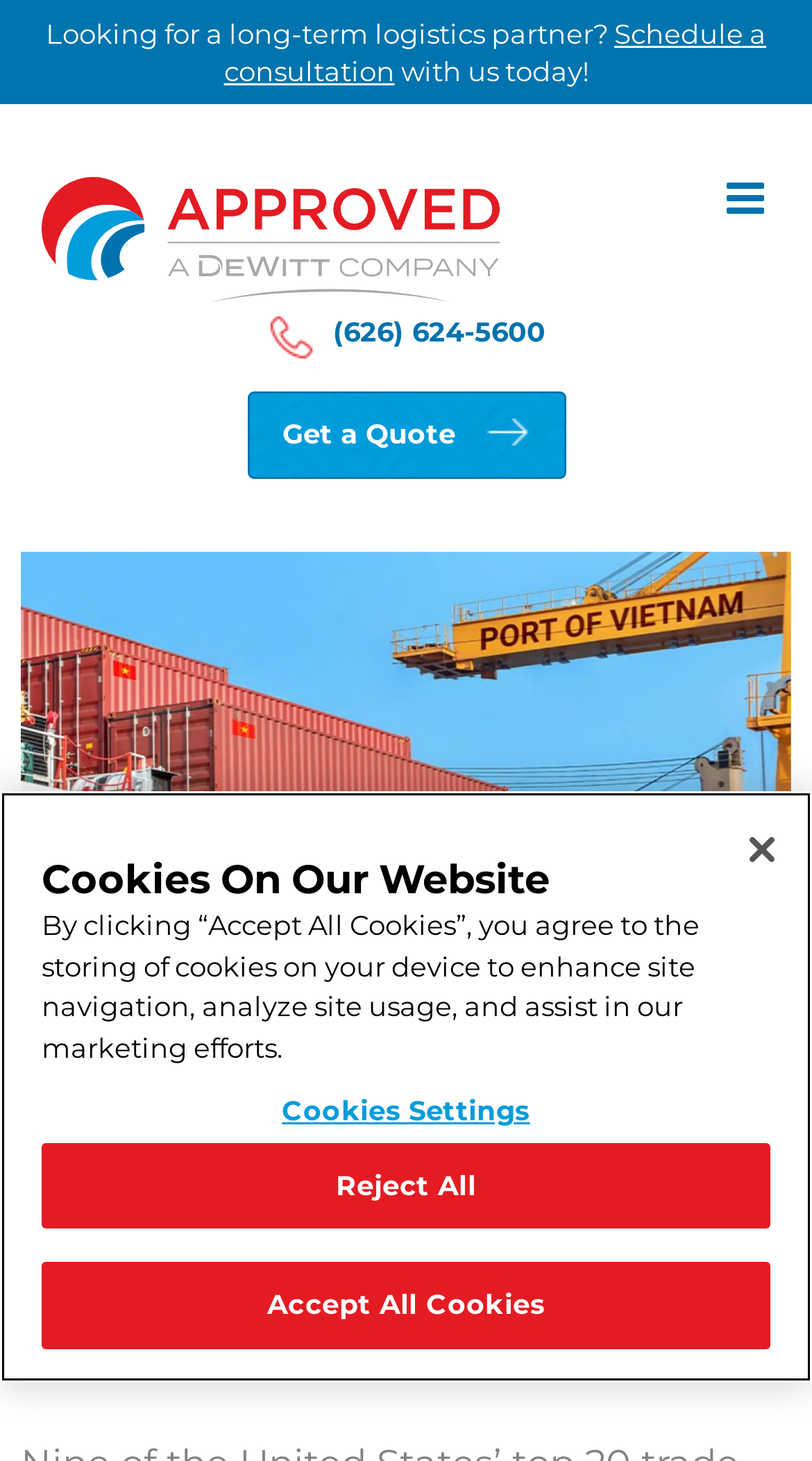Specify the bounding box coordinates for the region that must be clicked to perform the given instruction: "Schedule a consultation".

[0.276, 0.011, 0.944, 0.06]